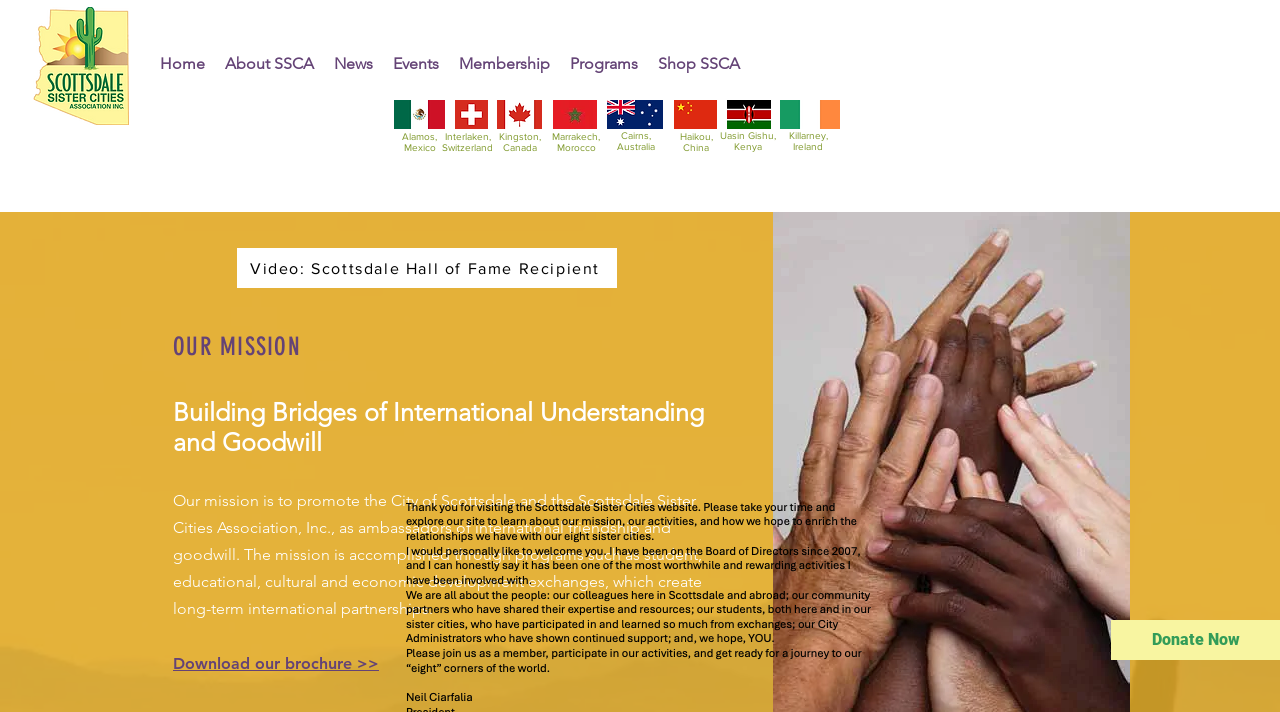What type of exchanges does the organization promote?
Provide a detailed and well-explained answer to the question.

The mission statement explicitly mentions that the organization promotes international understanding and goodwill through various types of exchanges, including student, educational, cultural, and economic development exchanges. These exchanges likely facilitate international partnerships and collaborations.